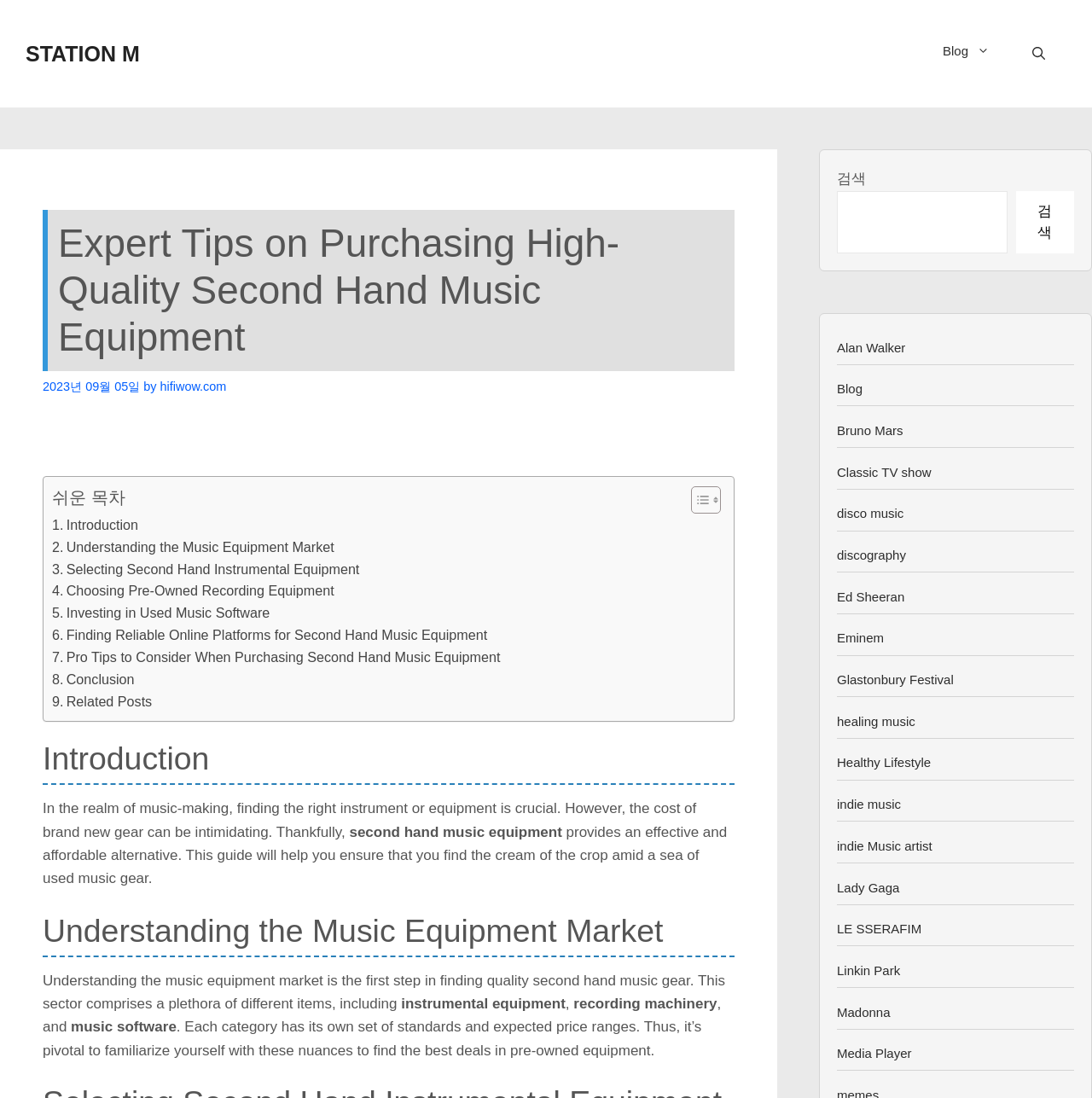Create a detailed summary of the webpage's content and design.

This webpage is about expert tips on purchasing high-quality second-hand music equipment. At the top, there is a banner with a link to the site "STATION M" and a navigation menu with links to "Blog" and a search bar. Below the banner, there is a heading that reads "Expert Tips on Purchasing High-Quality Second Hand Music Equipment" followed by a time stamp and the author's name.

The main content of the webpage is divided into sections, each with a heading and a series of links to related topics. The first section is an introduction to the importance of finding the right music equipment, and how second-hand gear can be a cost-effective alternative. The subsequent sections cover understanding the music equipment market, selecting second-hand instrumental equipment, choosing pre-owned recording equipment, investing in used music software, finding reliable online platforms, and pro tips for purchasing second-hand music equipment.

On the right side of the webpage, there is a complementary section with a search bar and a list of links to various topics, including music artists, genres, and music-related events.